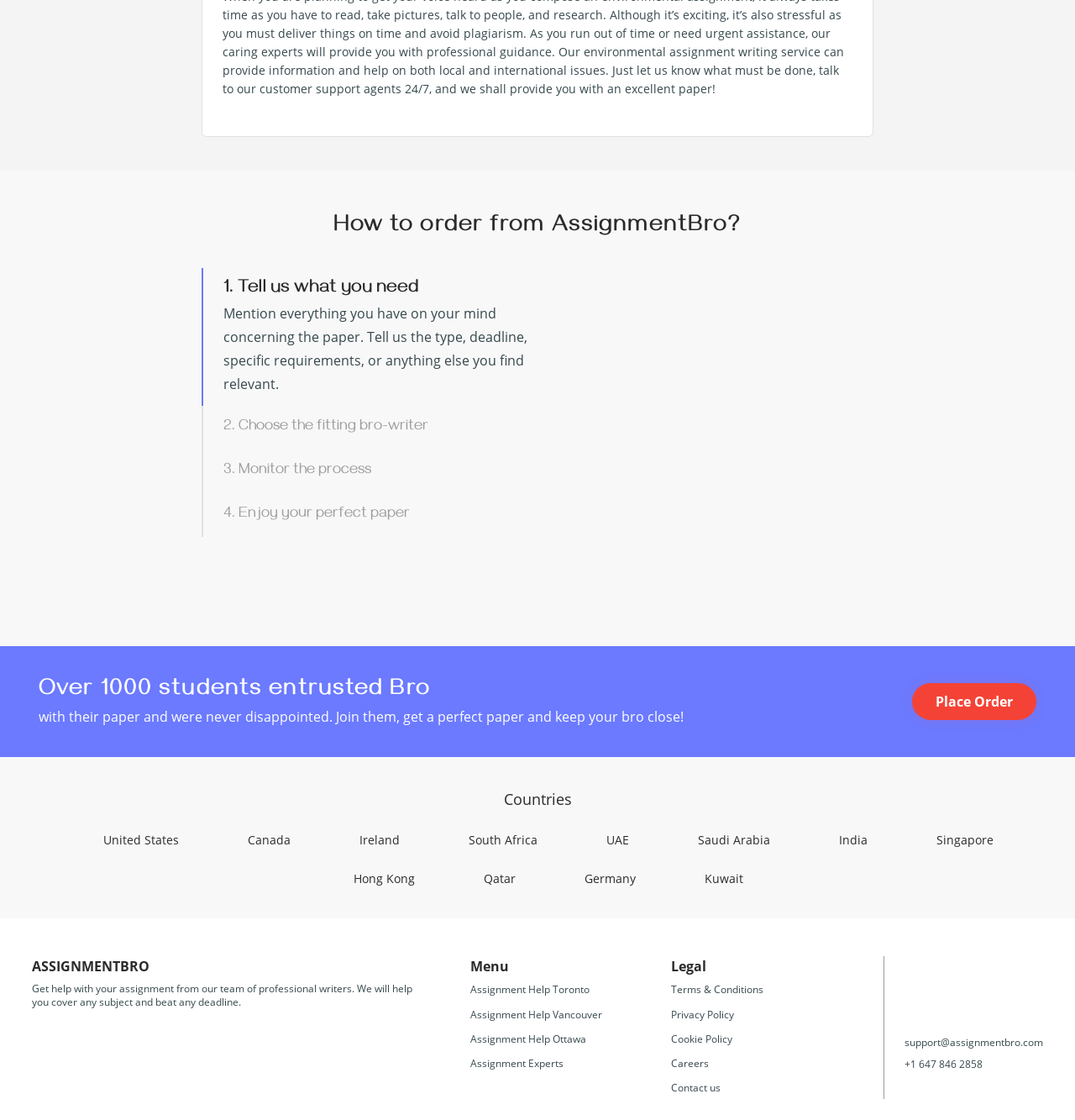Answer the question in one word or a short phrase:
How many countries are listed on the webpage?

12